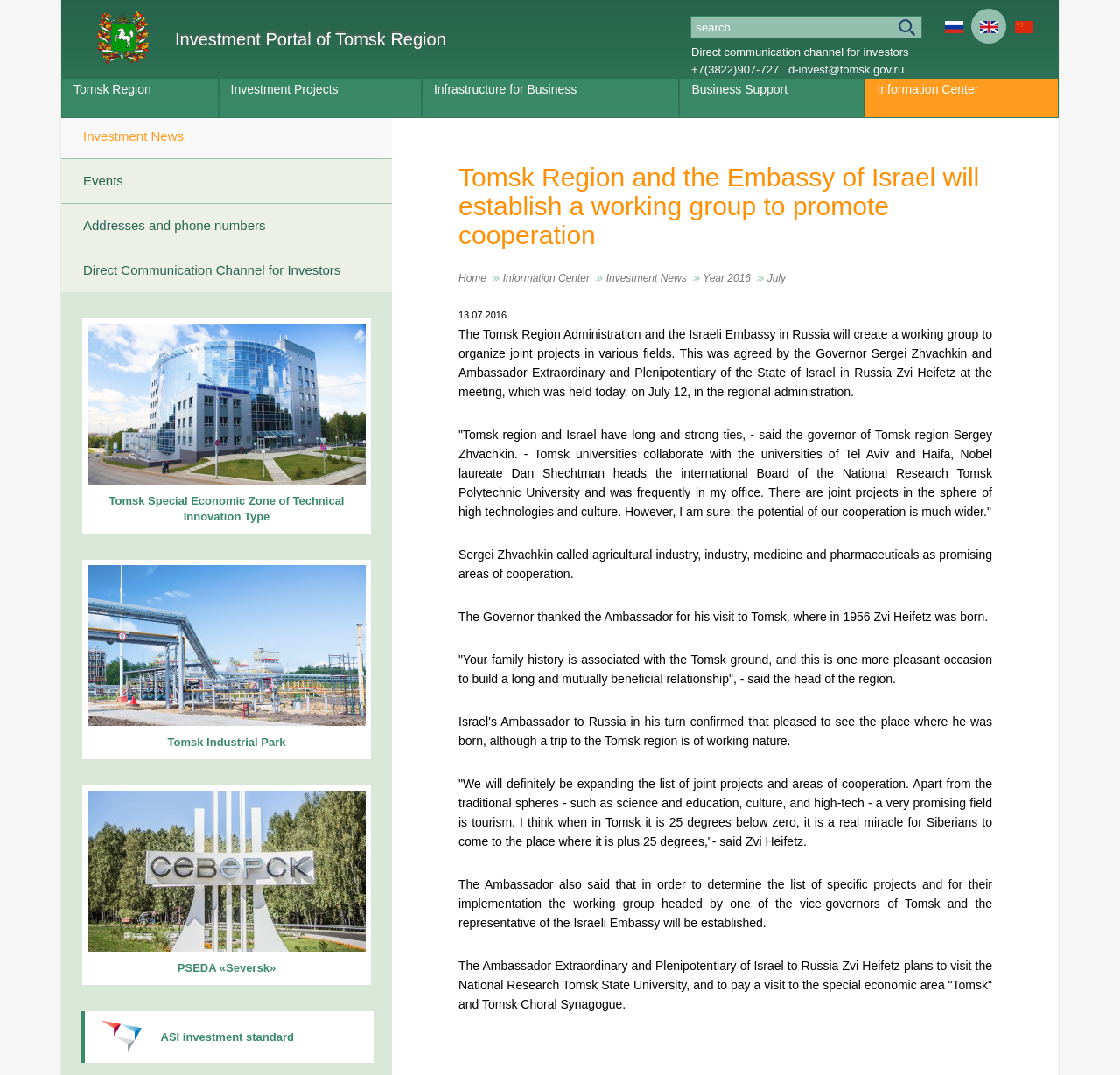What is the name of the university mentioned?
Carefully analyze the image and provide a detailed answer to the question.

The webpage mentions that Nobel laureate Dan Shechtman heads the international Board of the National Research Tomsk Polytechnic University, which indicates that the university mentioned is Tomsk Polytechnic University.